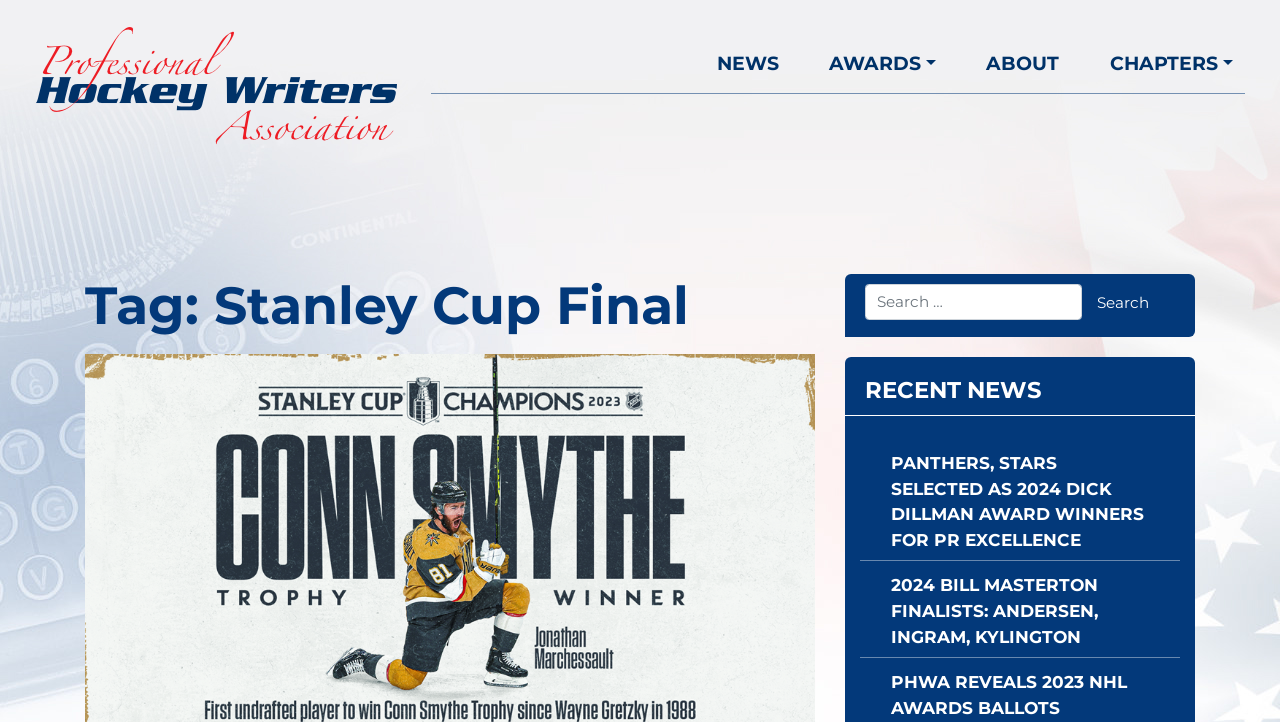Detail the webpage's structure and highlights in your description.

The webpage is about the Professional Hockey Writers Association, specifically focused on the Stanley Cup Final. At the top left, there is a link to the Professional Hockey Writers Association, accompanied by an image with the same name. 

To the right of this, there are four links in a row: "NEWS", "AWARDS", "ABOUT", and "CHAPTERS", with the latter two having dropdown menus. 

Below these links, there is a header section with a heading that reads "Tag: Stanley Cup Final". On the right side of this section, there is a search bar with a search button. 

The main content of the page is divided into sections, with a heading "RECENT NEWS" at the top. Below this, there are three news article links, each with a brief title describing the content. The articles are stacked vertically, with the most recent one at the top. The titles of the articles are "PANTHERS, STARS SELECTED AS 2024 DICK DILLMAN AWARD WINNERS FOR PR EXCELLENCE", "2024 BILL MASTERTON FINALISTS: ANDERSEN, INGRAM, KYLINGTON", and "PHWA REVEALS 2023 NHL AWARDS BALLOTS".